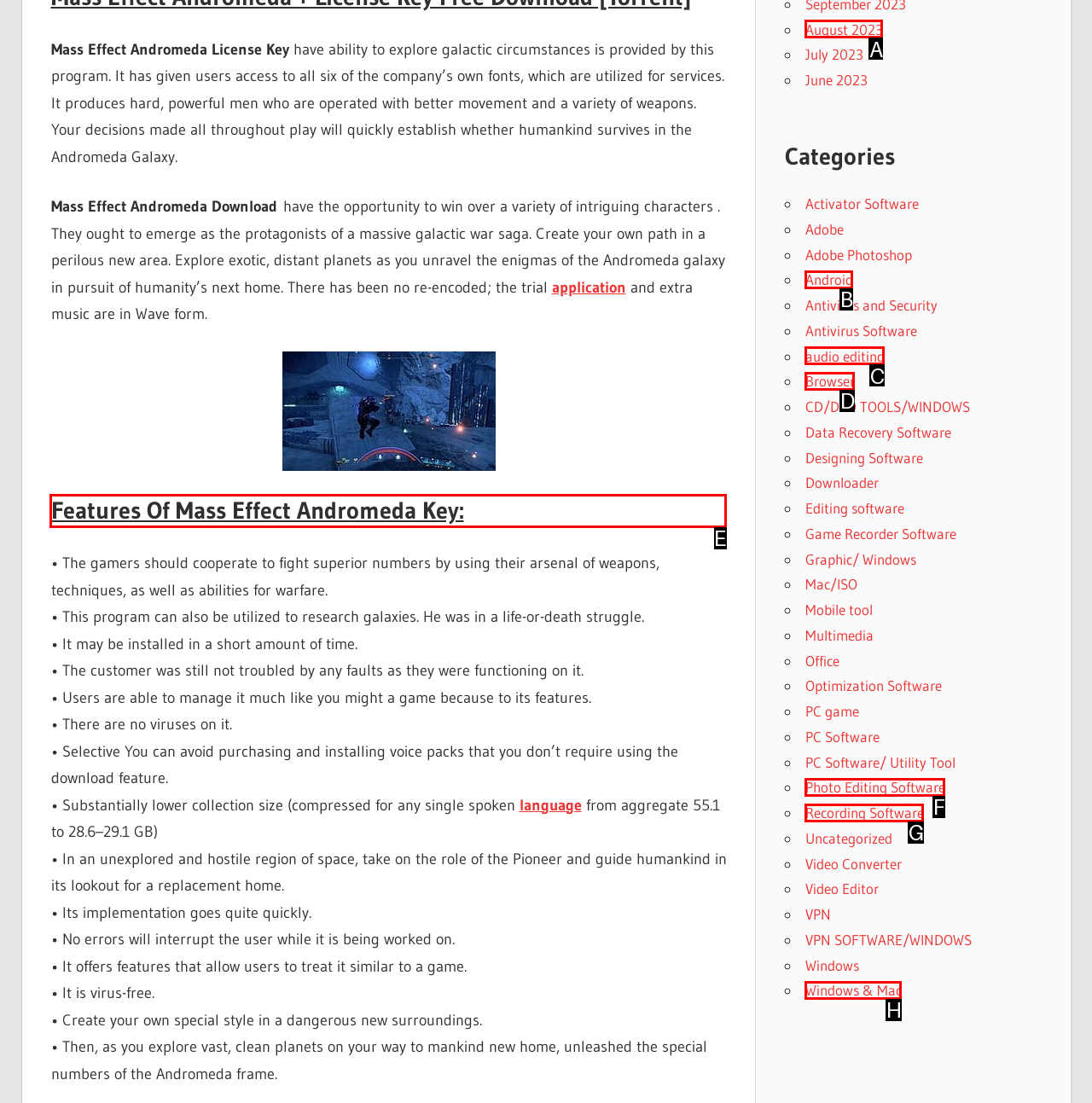Indicate which red-bounded element should be clicked to perform the task: Read the 'Features Of Mass Effect Andromeda Key:' section Answer with the letter of the correct option.

E